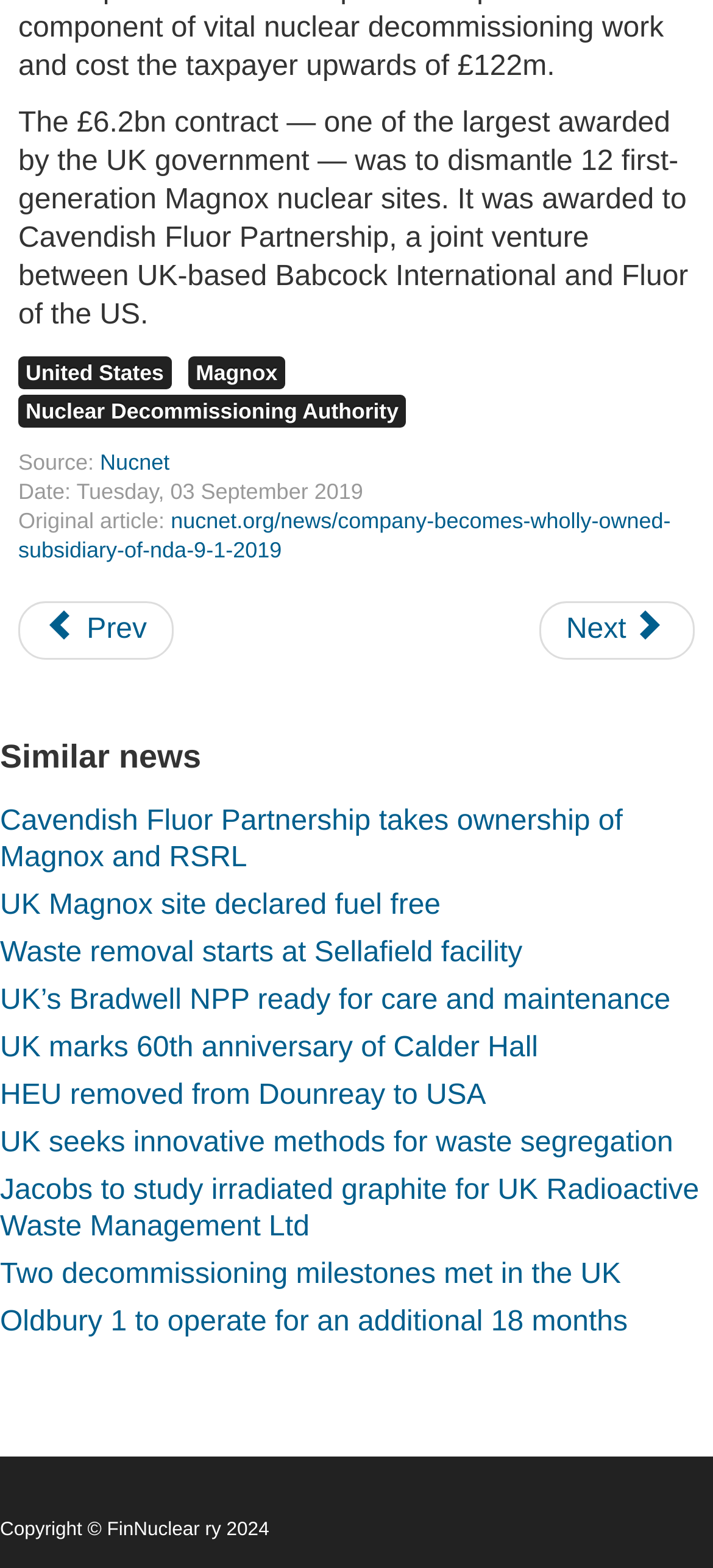Please find the bounding box coordinates of the section that needs to be clicked to achieve this instruction: "Visit the United States page".

[0.026, 0.227, 0.24, 0.248]